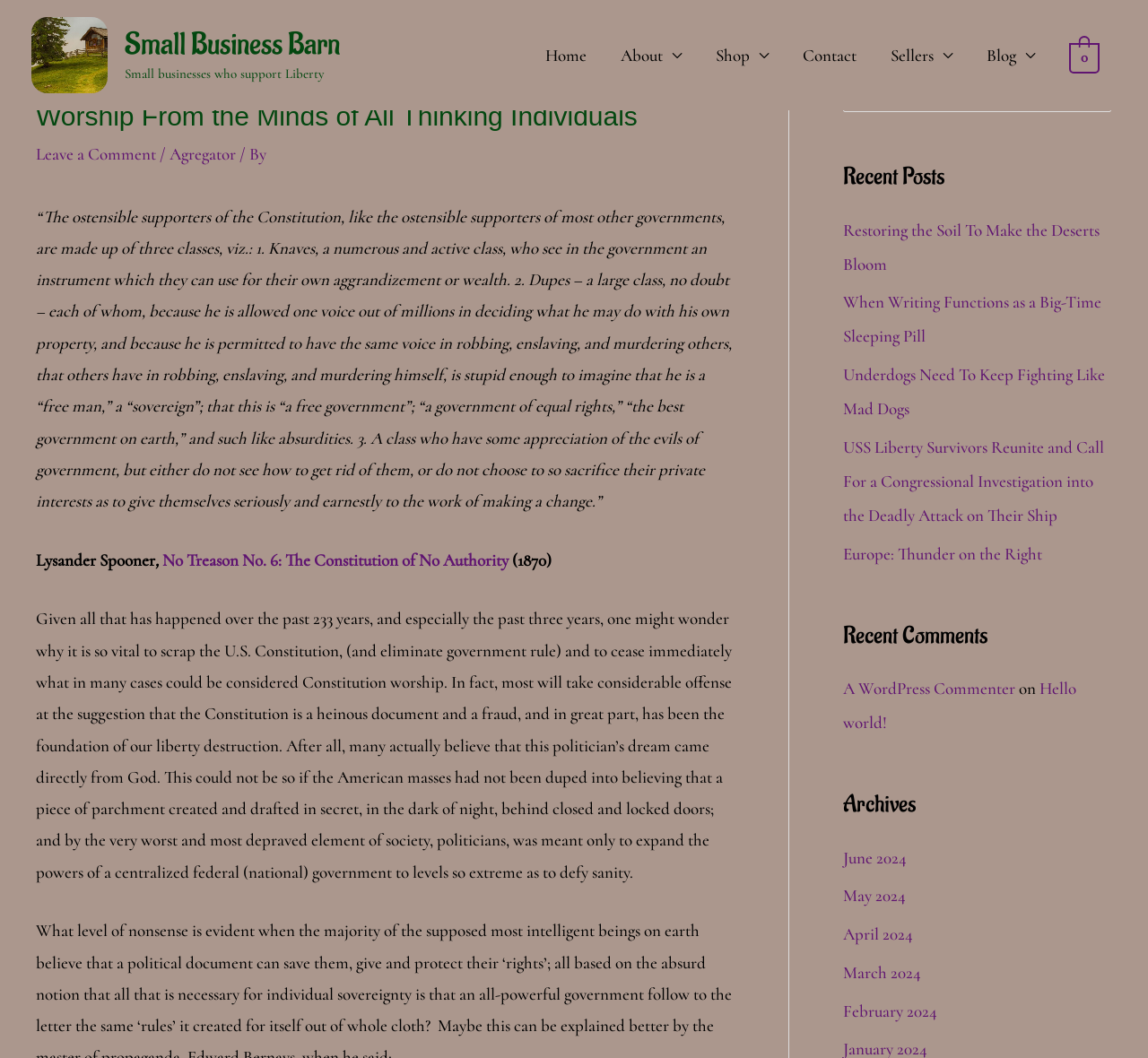Please find the bounding box coordinates of the section that needs to be clicked to achieve this instruction: "Read the recent post 'Restoring the Soil To Make the Deserts Bloom'".

[0.734, 0.207, 0.958, 0.259]